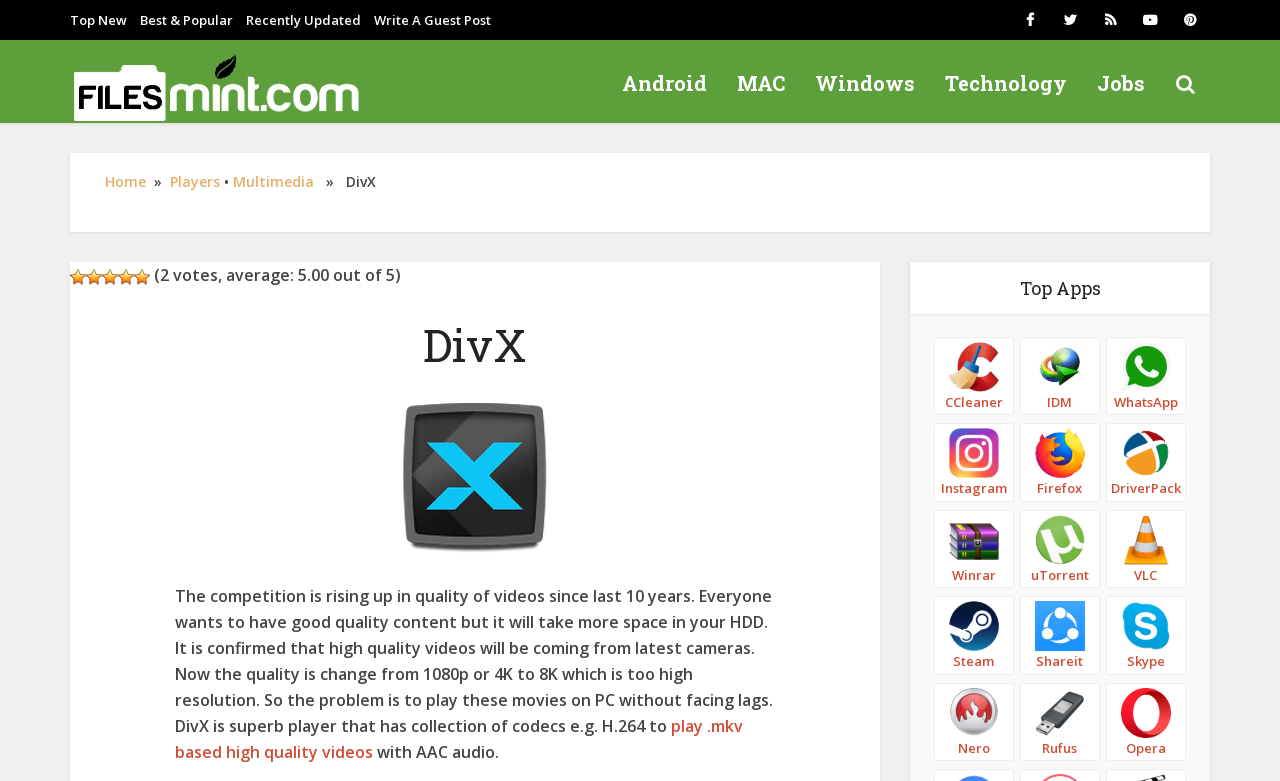What is the rating of DivX based on the votes?
Please look at the screenshot and answer in one word or a short phrase.

5.00 out of 5